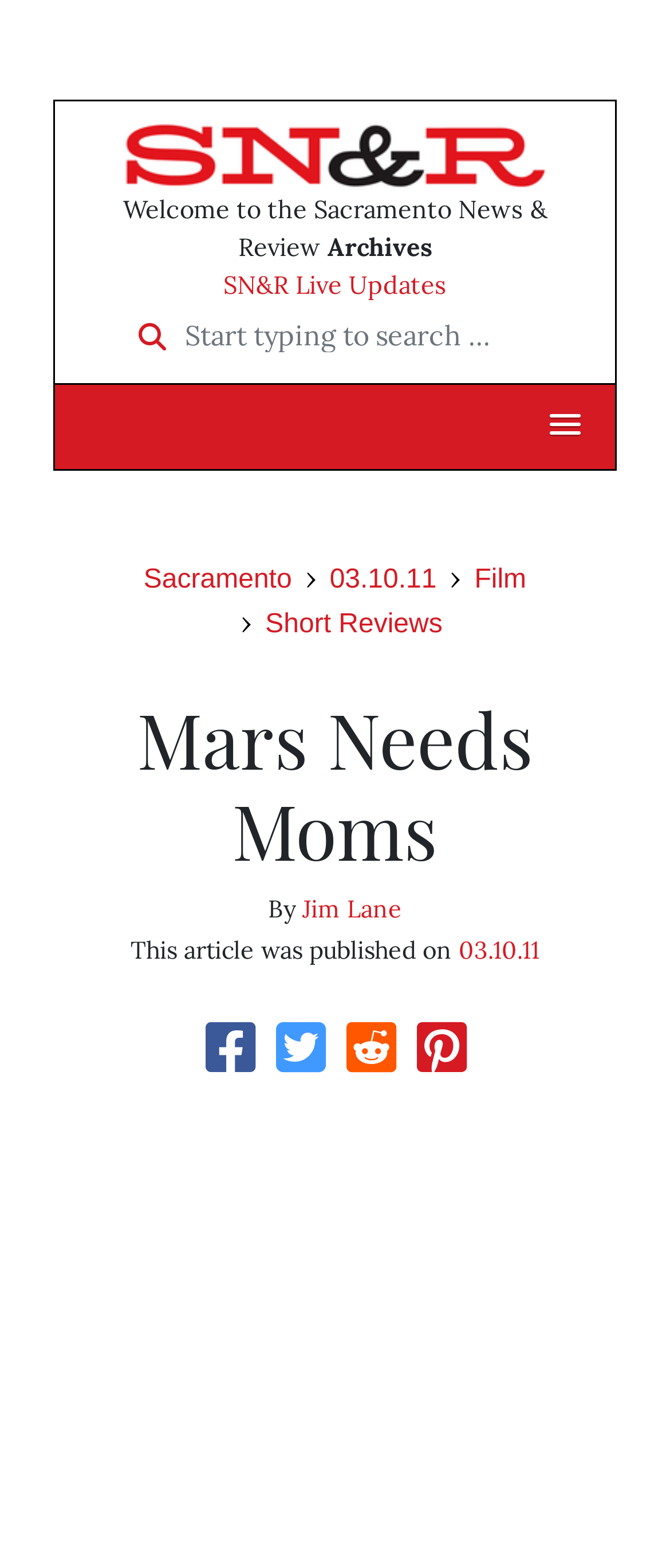Could you indicate the bounding box coordinates of the region to click in order to complete this instruction: "Read Mars Needs Moms review".

[0.079, 0.443, 0.921, 0.559]